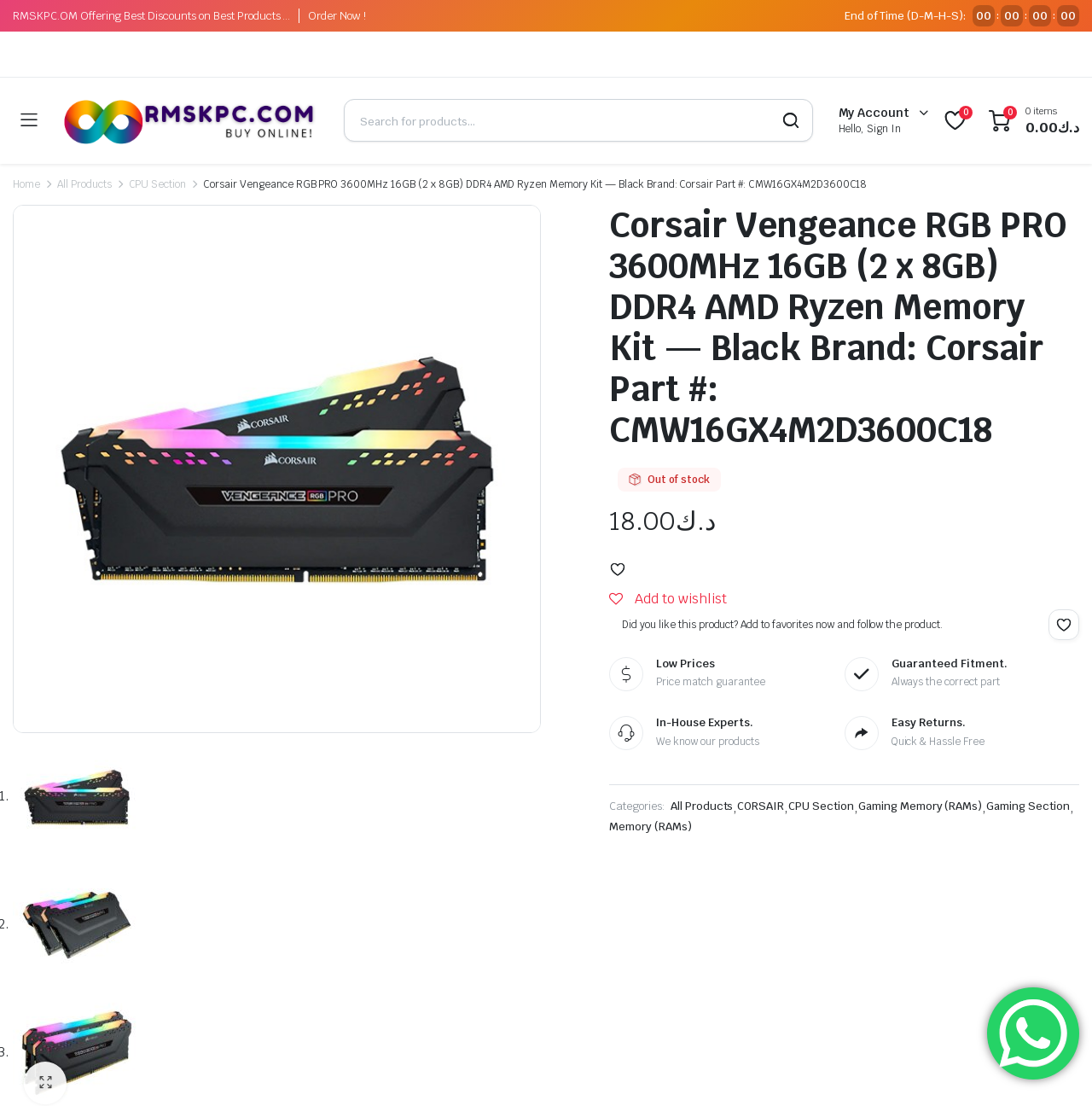Please give the bounding box coordinates of the area that should be clicked to fulfill the following instruction: "Go to home page". The coordinates should be in the format of four float numbers from 0 to 1, i.e., [left, top, right, bottom].

[0.012, 0.16, 0.037, 0.173]